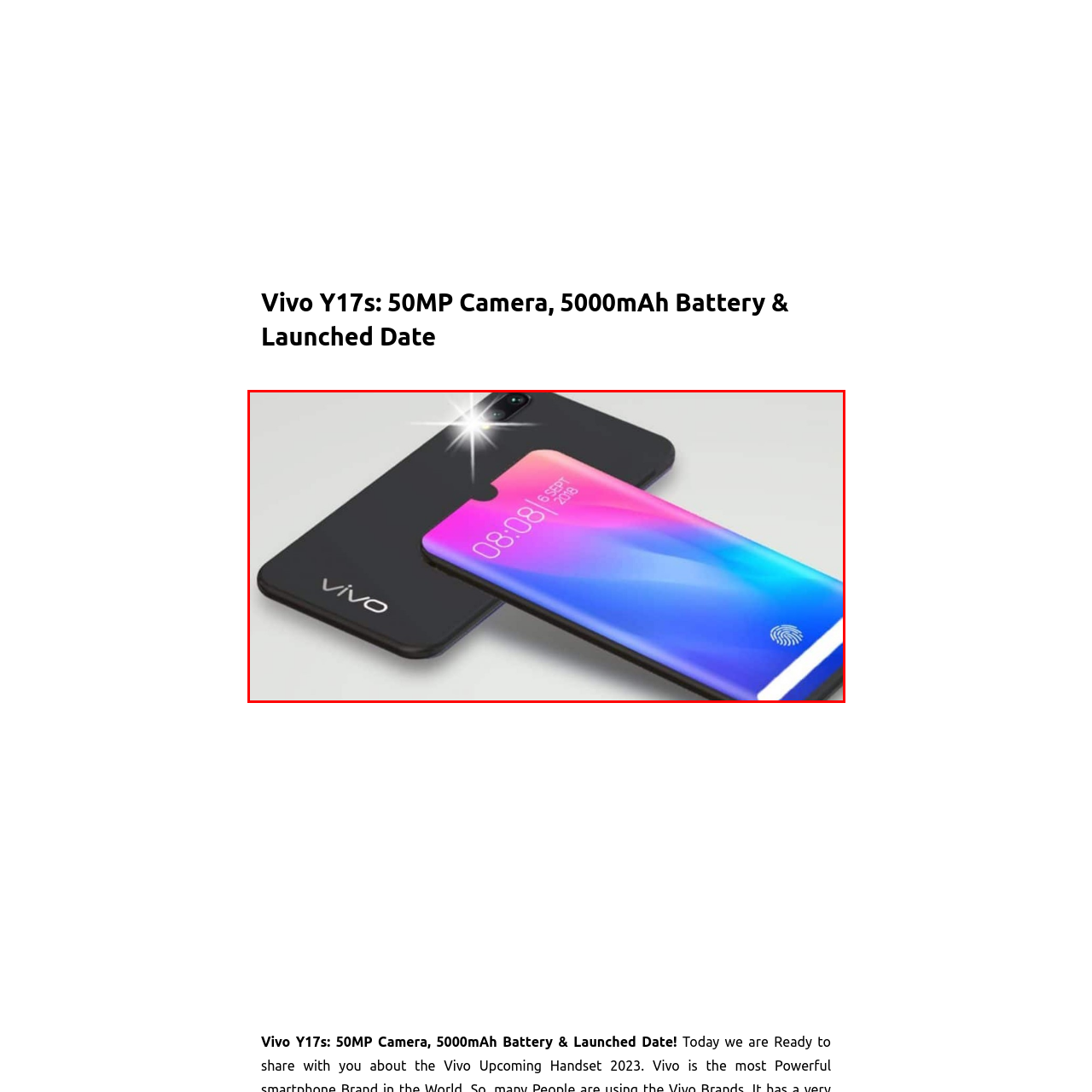Create a detailed narrative describing the image bounded by the red box.

The image showcases the Vivo Y17s smartphone, prominently featuring its sleek and modern design. The device is shown from an angled view, highlighting its attractive gradient display that transitions from soft blue to pink hues. The front of the phone includes a notch at the top for the front camera, while the rear displays a minimalist logo, indicating the Vivo brand. A subtle sparkle effect is showcased near the camera lens, emphasizing its photographic capabilities. With a focus on aesthetics and functionality, the Vivo Y17s is poised as a stylish device equipped with a 50MP camera and a powerful 5000mAh battery, making it an enticing choice for tech enthusiasts.